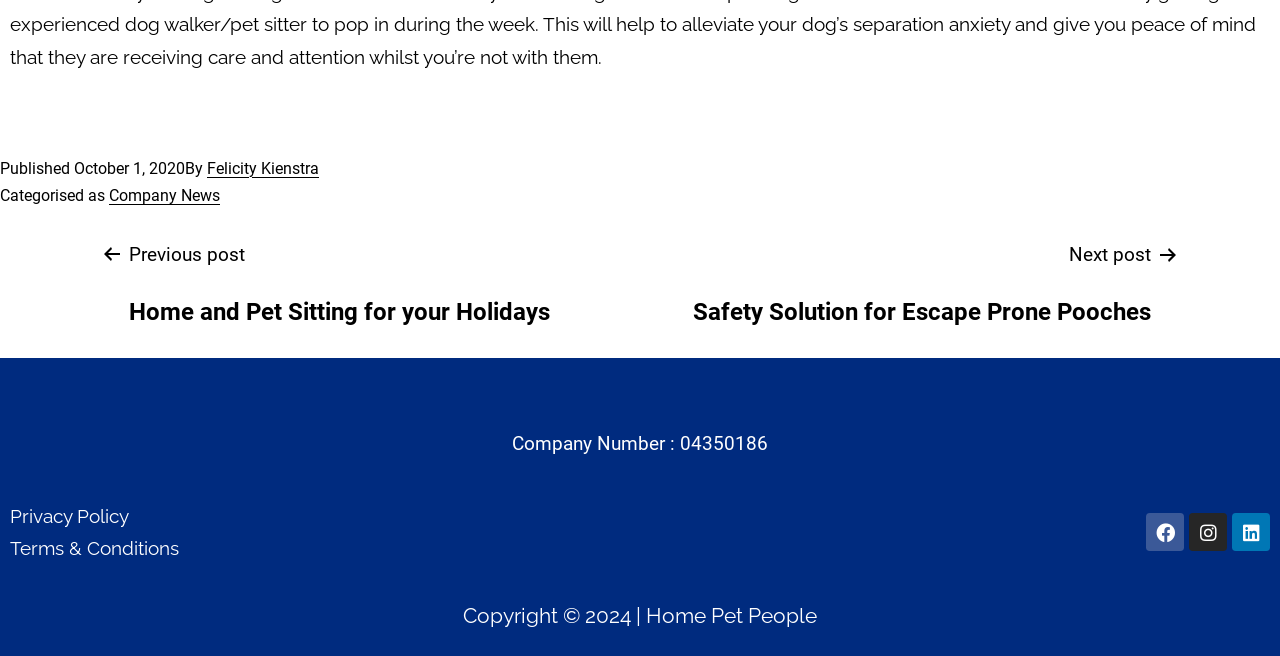Identify the bounding box coordinates of the area you need to click to perform the following instruction: "Go to next post".

[0.519, 0.365, 0.922, 0.5]